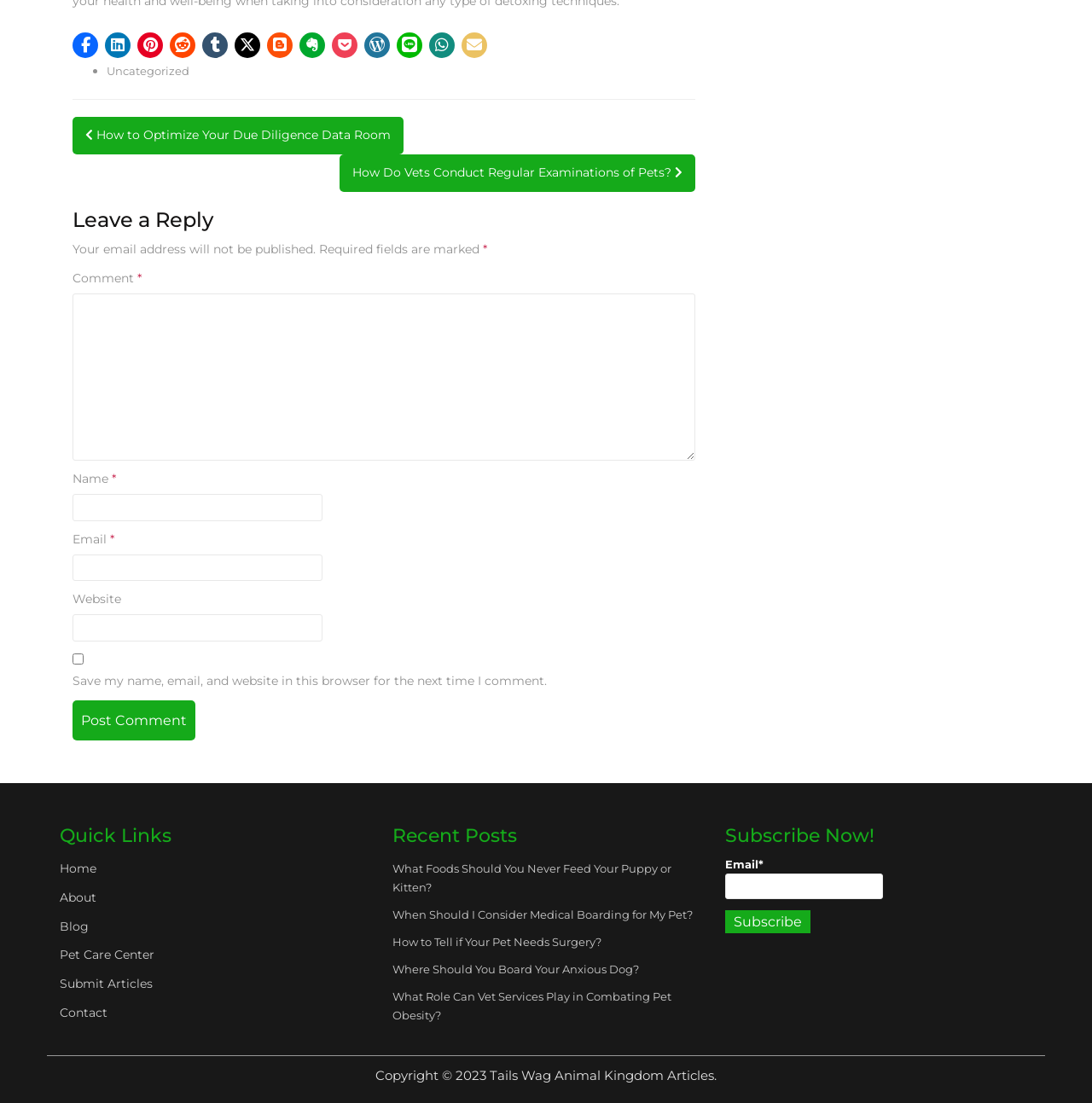Find the bounding box coordinates of the clickable region needed to perform the following instruction: "Subscribe to the newsletter". The coordinates should be provided as four float numbers between 0 and 1, i.e., [left, top, right, bottom].

[0.664, 0.777, 0.699, 0.79]